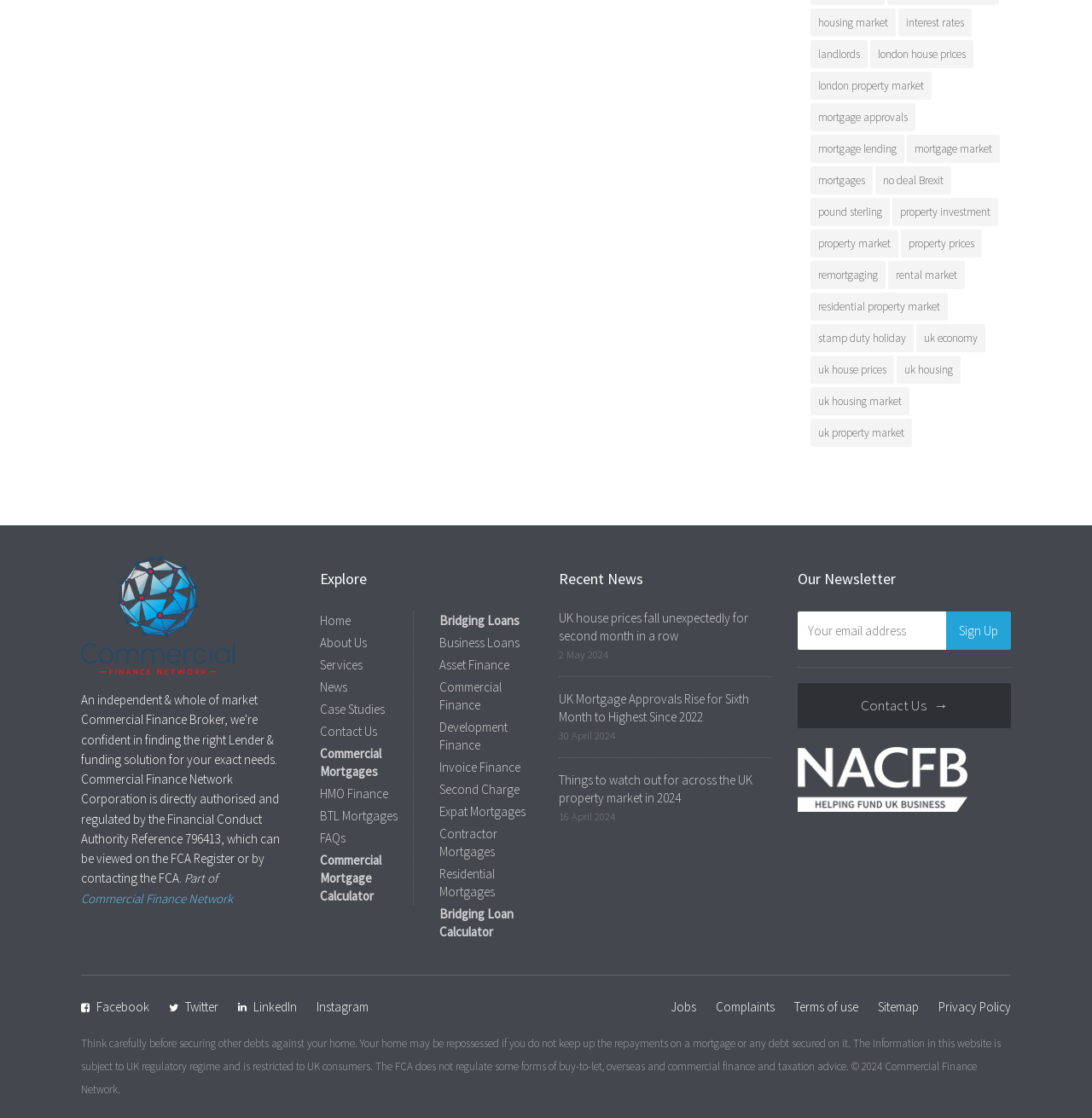Identify the bounding box coordinates of the region that needs to be clicked to carry out this instruction: "Contact Us". Provide these coordinates as four float numbers ranging from 0 to 1, i.e., [left, top, right, bottom].

[0.73, 0.611, 0.926, 0.652]